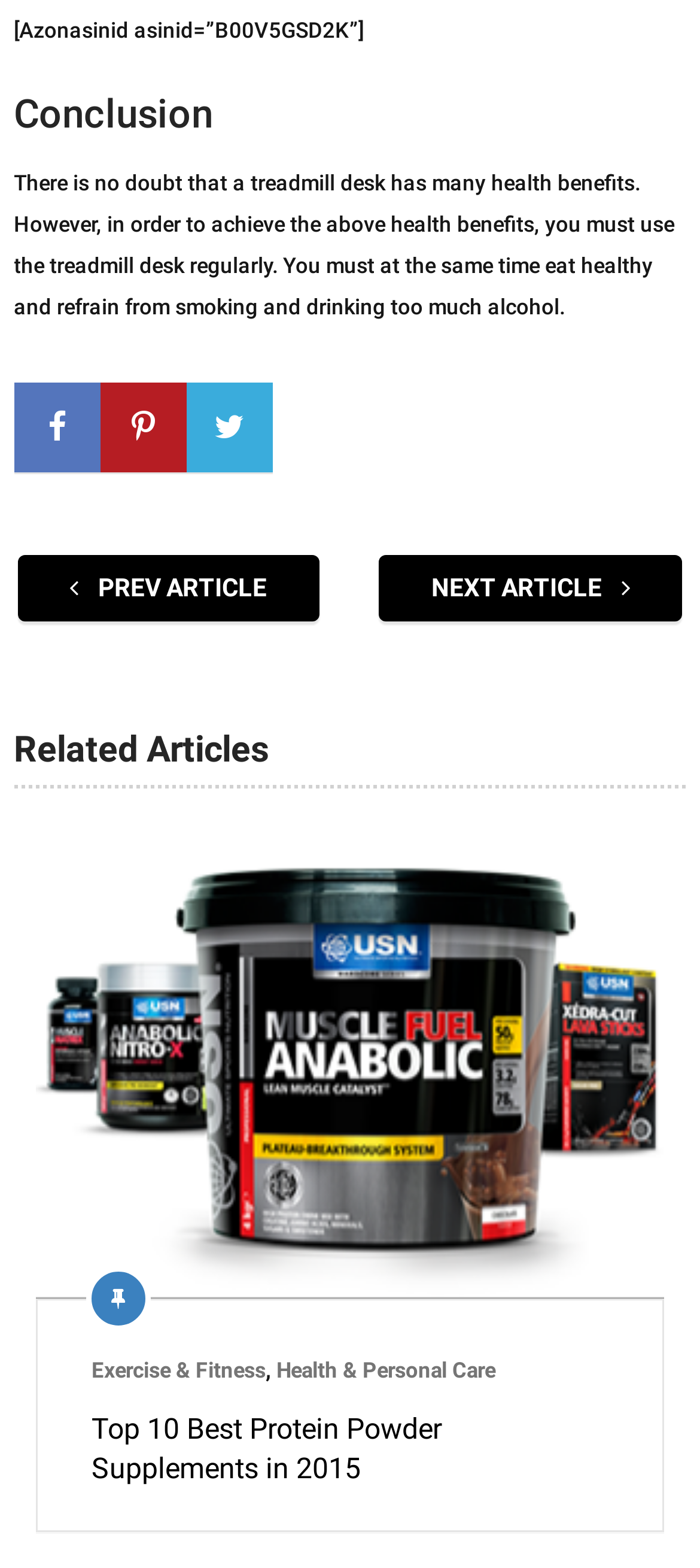Show the bounding box coordinates for the element that needs to be clicked to execute the following instruction: "Click the Invest KOREA link". Provide the coordinates in the form of four float numbers between 0 and 1, i.e., [left, top, right, bottom].

None